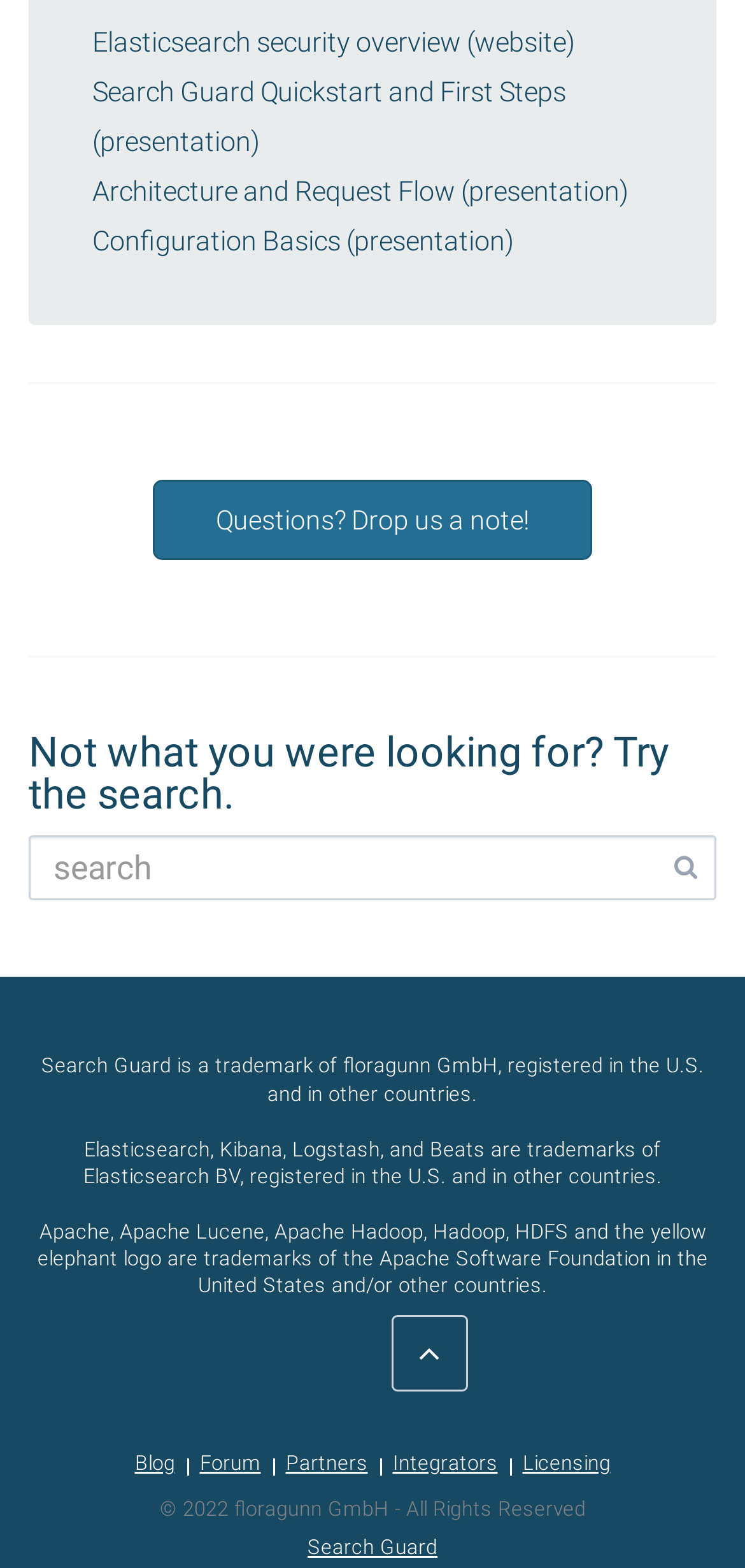Use a single word or phrase to answer the question: What is the orientation of the first separator?

horizontal